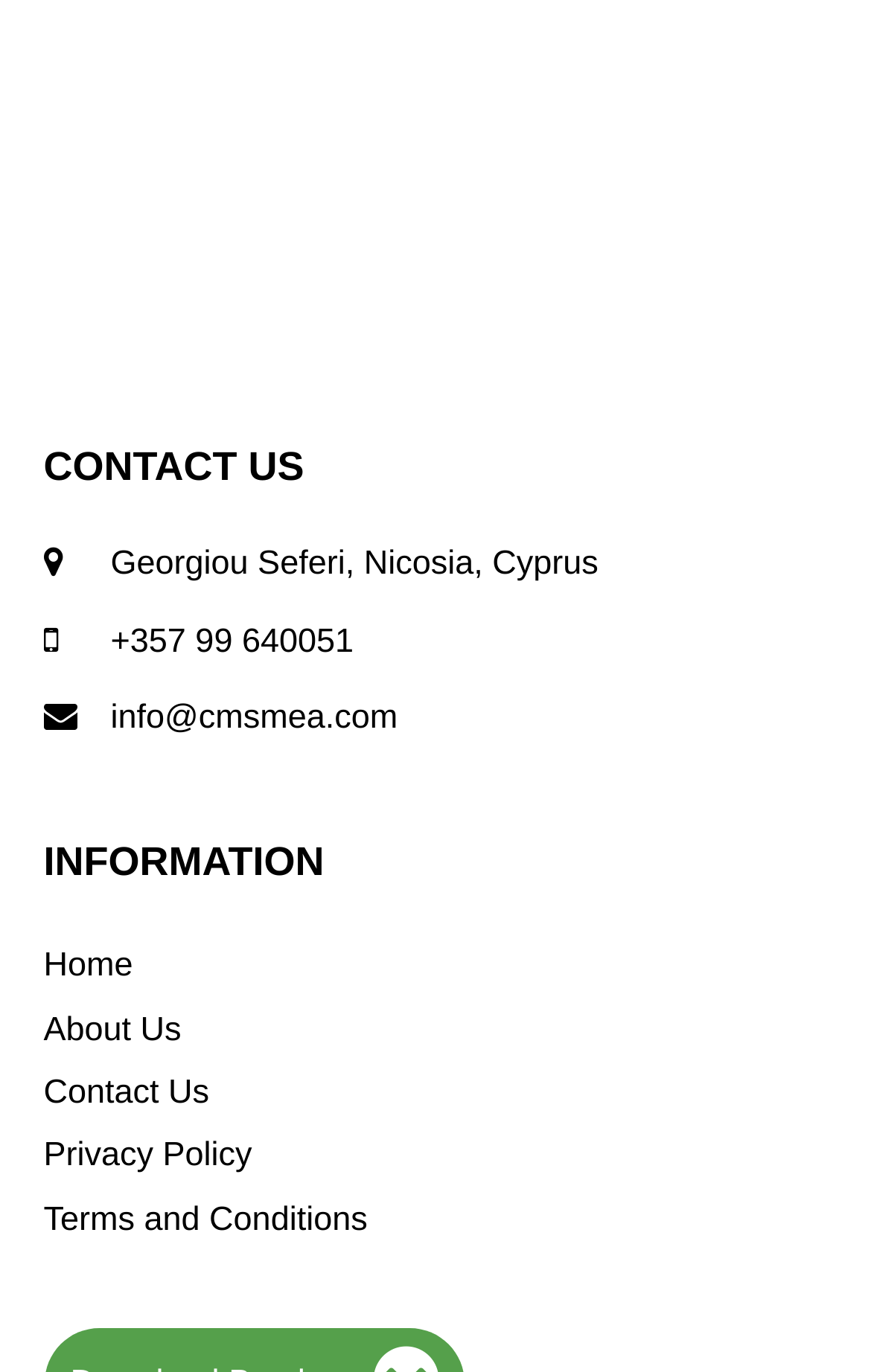Specify the bounding box coordinates of the region I need to click to perform the following instruction: "Send an email to the company". The coordinates must be four float numbers in the range of 0 to 1, i.e., [left, top, right, bottom].

[0.127, 0.509, 0.457, 0.537]